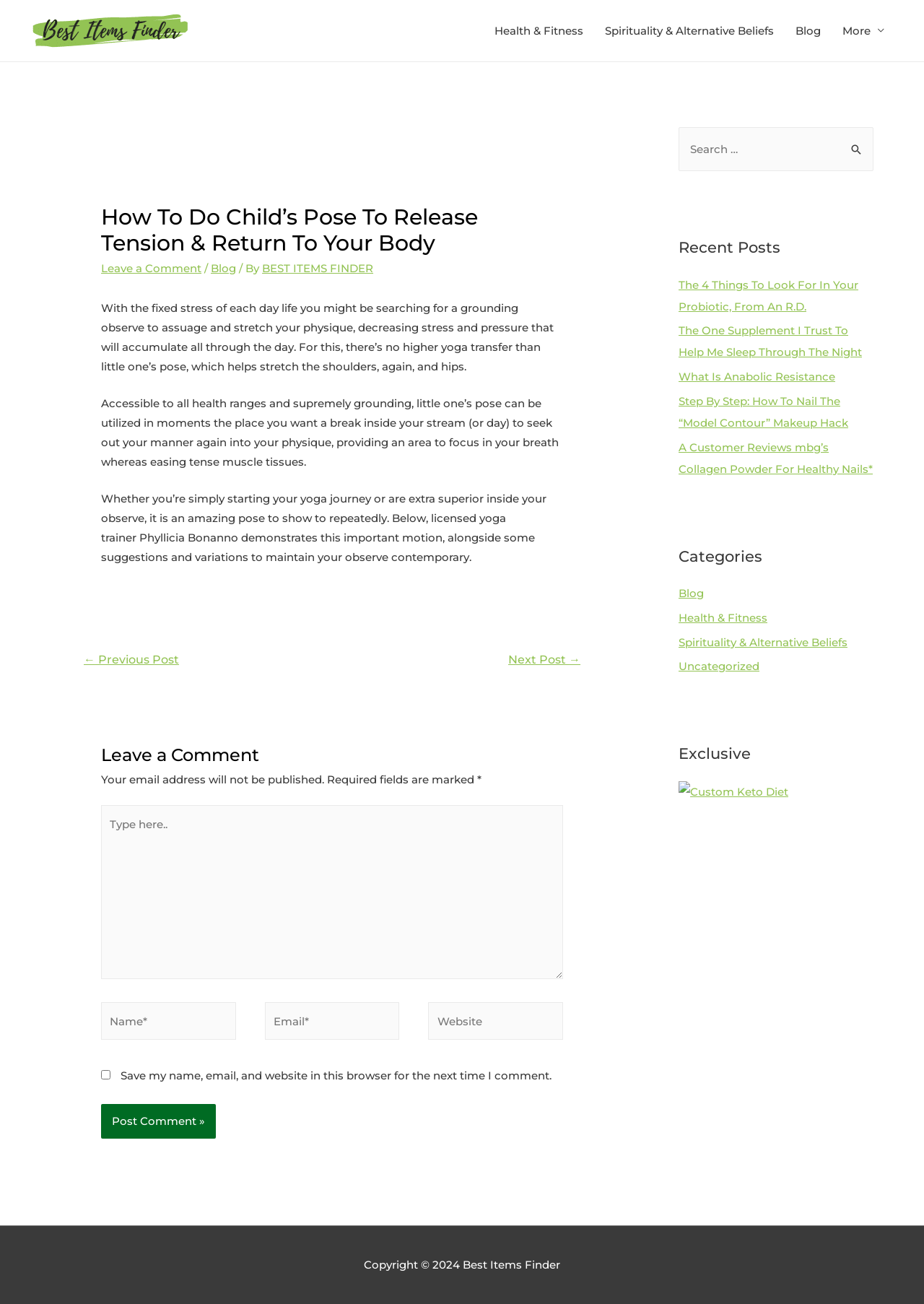What is the purpose of the 'Leave a Comment' section?
Based on the visual details in the image, please answer the question thoroughly.

I deduced this answer by analyzing the 'Leave a Comment' section, which contains input fields for name, email, and website, and a button to post the comment, indicating that it is meant for users to provide feedback or comments on the article.